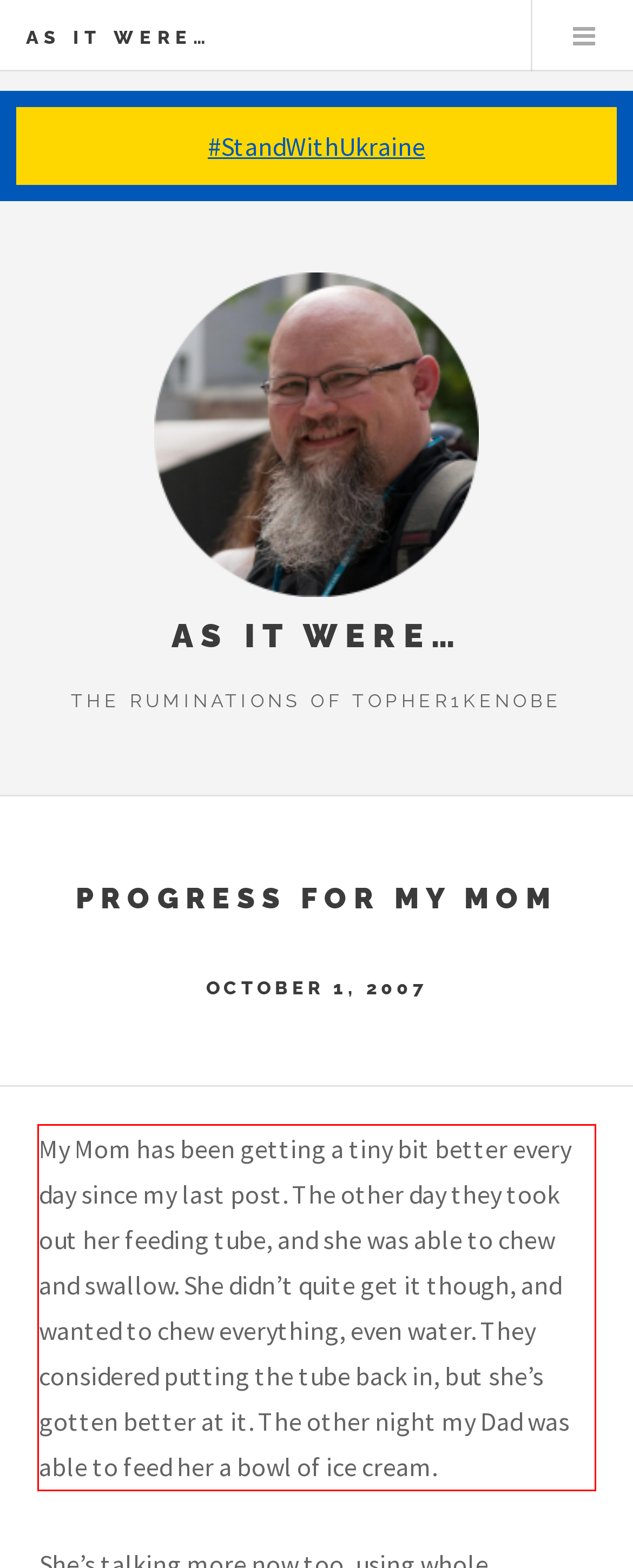You have a screenshot with a red rectangle around a UI element. Recognize and extract the text within this red bounding box using OCR.

My Mom has been getting a tiny bit better every day since my last post. The other day they took out her feeding tube, and she was able to chew and swallow. She didn’t quite get it though, and wanted to chew everything, even water. They considered putting the tube back in, but she’s gotten better at it. The other night my Dad was able to feed her a bowl of ice cream.